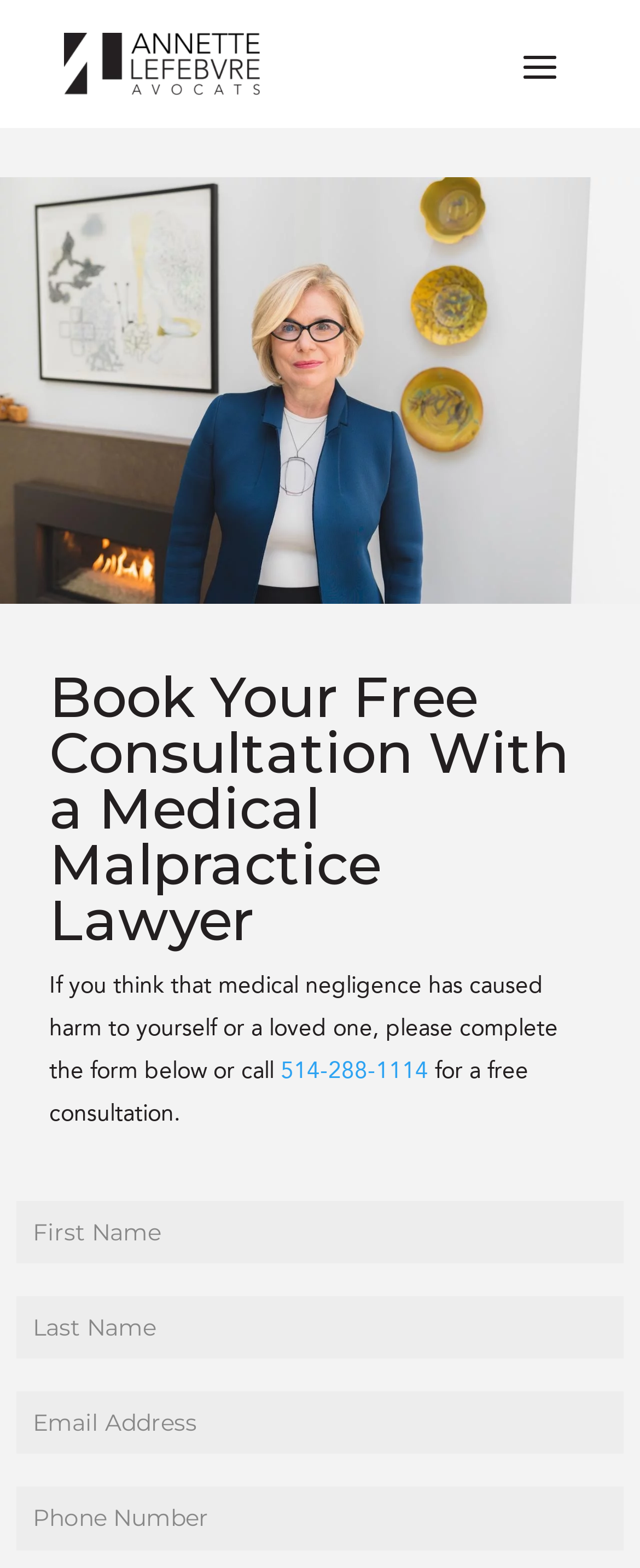Given the description "alt="Annette Lefebvre Avocats"", provide the bounding box coordinates of the corresponding UI element.

[0.1, 0.021, 0.408, 0.06]